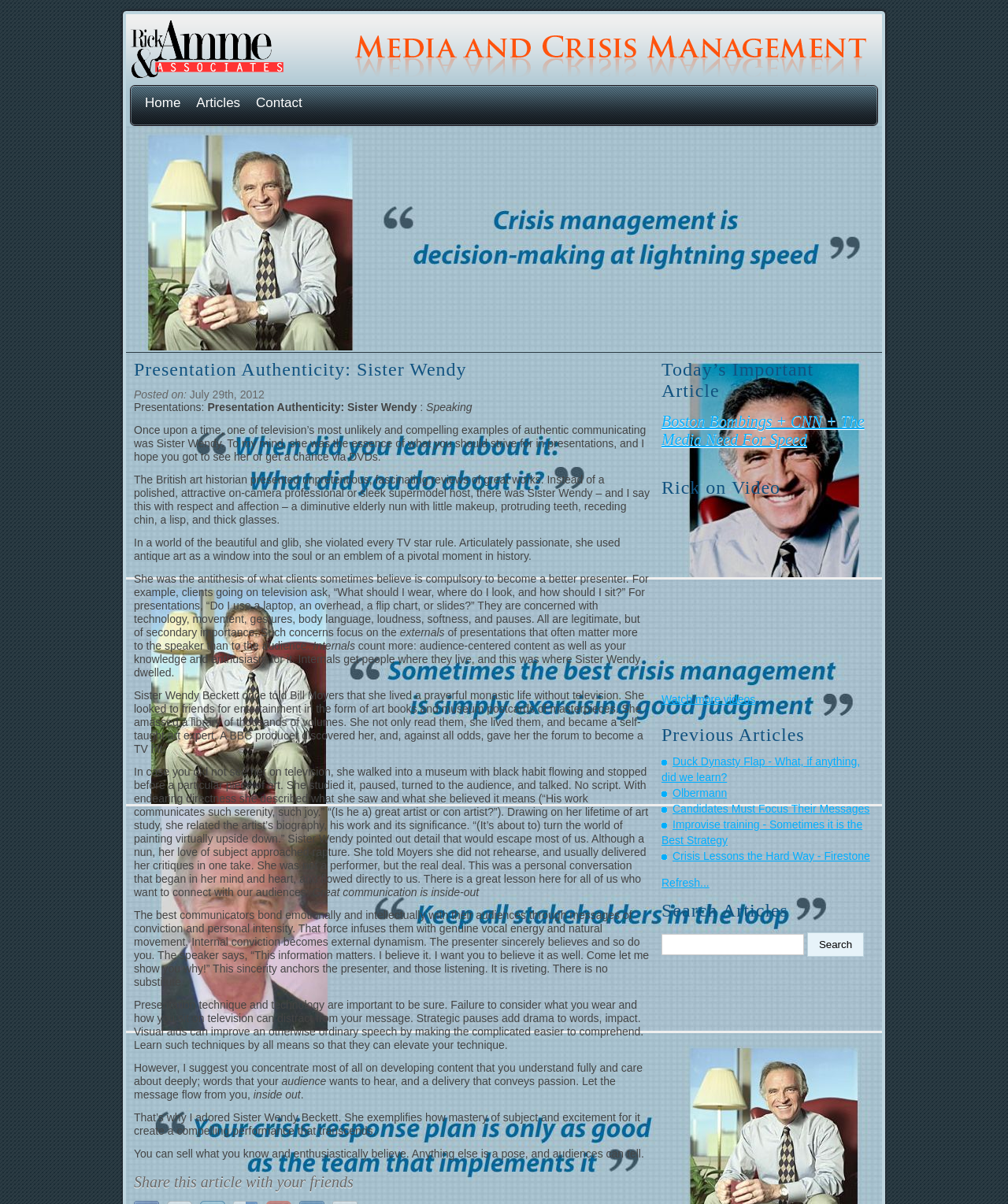Summarize the webpage in an elaborate manner.

The webpage is about Amme & Associates, Inc., a company specializing in crisis and media management. At the top, there is a logo with the company name and a link to the homepage. Below the logo, there are three navigation links: "Home", "Articles", and "Contact".

On the left side of the page, there is a large image with the title "Media and Crisis Management" repeated four times, taking up most of the vertical space. Above the image, there is a heading "Presentation Authenticity: Sister Wendy" and a subheading "Posted on: July 29th, 2012".

The main content of the page is an article about Sister Wendy Beckett, a British art historian who presented art reviews on television. The article discusses her unique presentation style, which focused on her passion and knowledge of art rather than her appearance or performance. The article argues that this approach is key to effective communication and that presenters should focus on developing content they care about deeply rather than worrying about technique or technology.

On the right side of the page, there is a complementary section with several headings and links. The headings include "Today's Important Article", "Rick on Video", "Previous Articles", and "Search Articles". Under "Today's Important Article", there is a link to an article titled "Boston Bombings + CNN + The Media Need For Speed". Under "Rick on Video", there is an iframe with a video and a link to watch more videos. Under "Previous Articles", there are several links to previous articles, including "Duck Dynasty Flap - What, if anything, did we learn?", "Olbermann", and "Candidates Must Focus Their Messages". Finally, there is a search box and a button to search for articles.